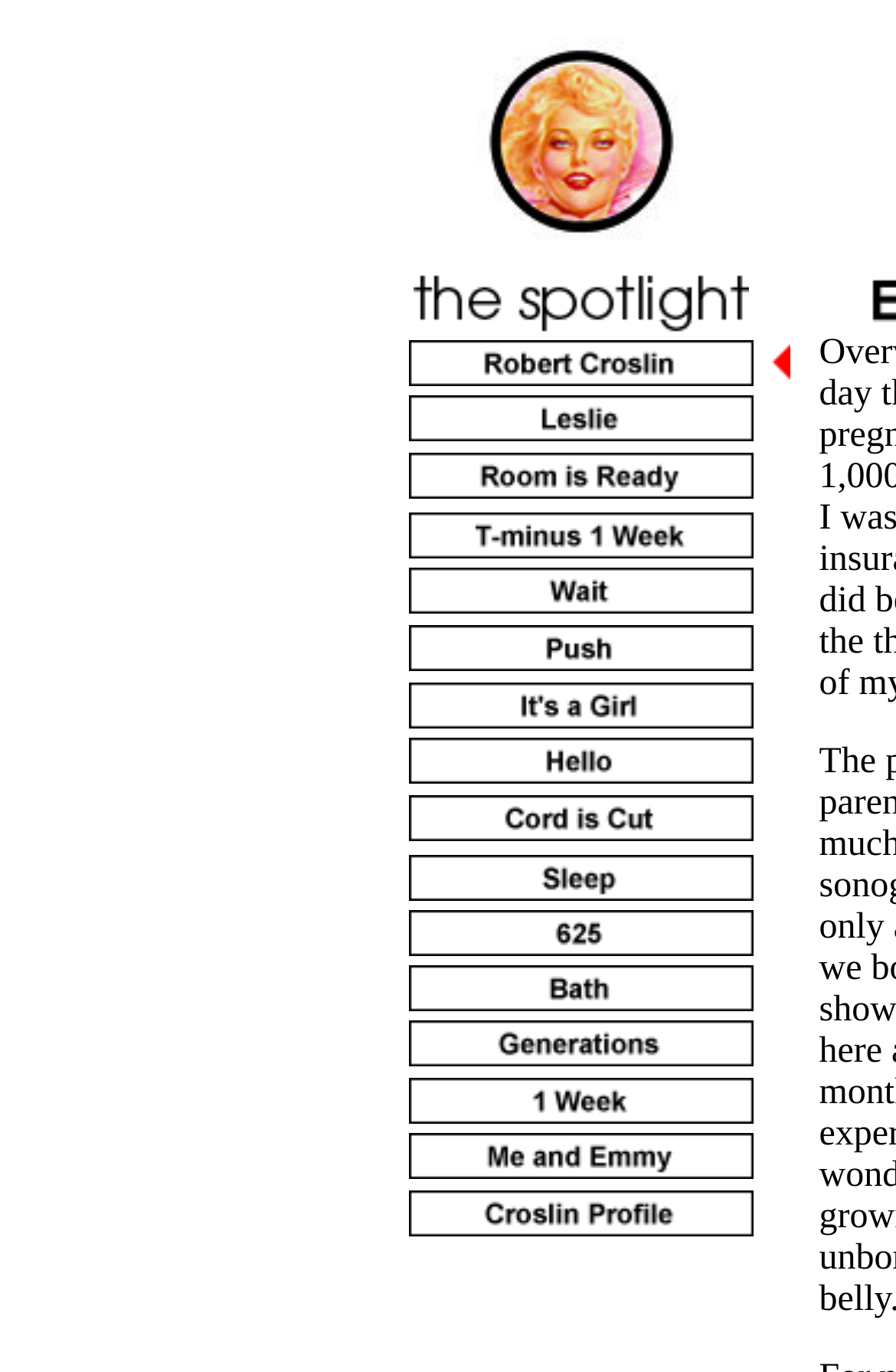Please locate the bounding box coordinates of the element that should be clicked to complete the given instruction: "click the fourth link".

[0.456, 0.3, 0.841, 0.328]